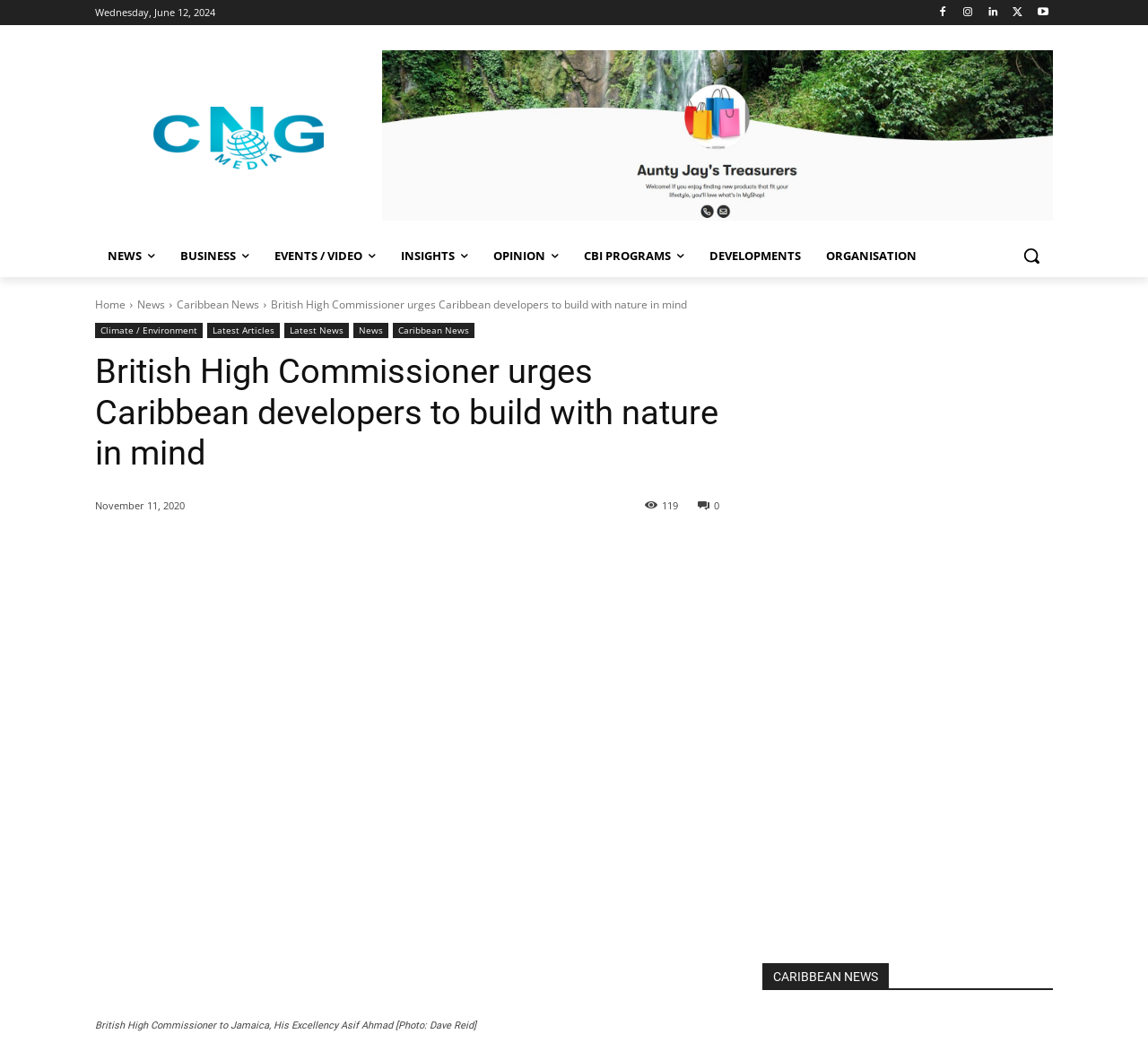Determine the main heading of the webpage and generate its text.

British High Commissioner urges Caribbean developers to build with nature in mind